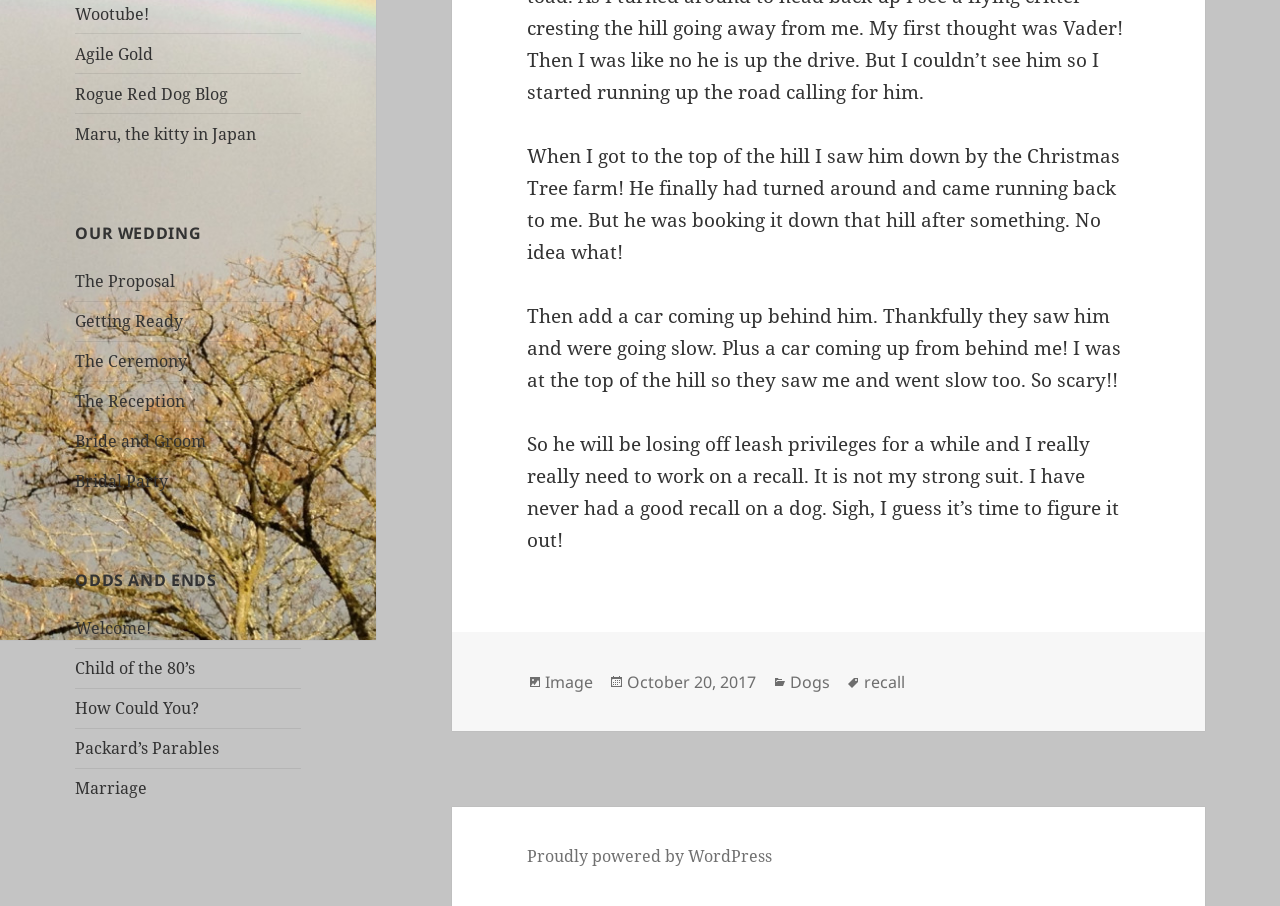Using the given description, provide the bounding box coordinates formatted as (top-left x, top-left y, bottom-right x, bottom-right y), with all values being floating point numbers between 0 and 1. Description: Packard’s Parables

[0.059, 0.814, 0.171, 0.838]